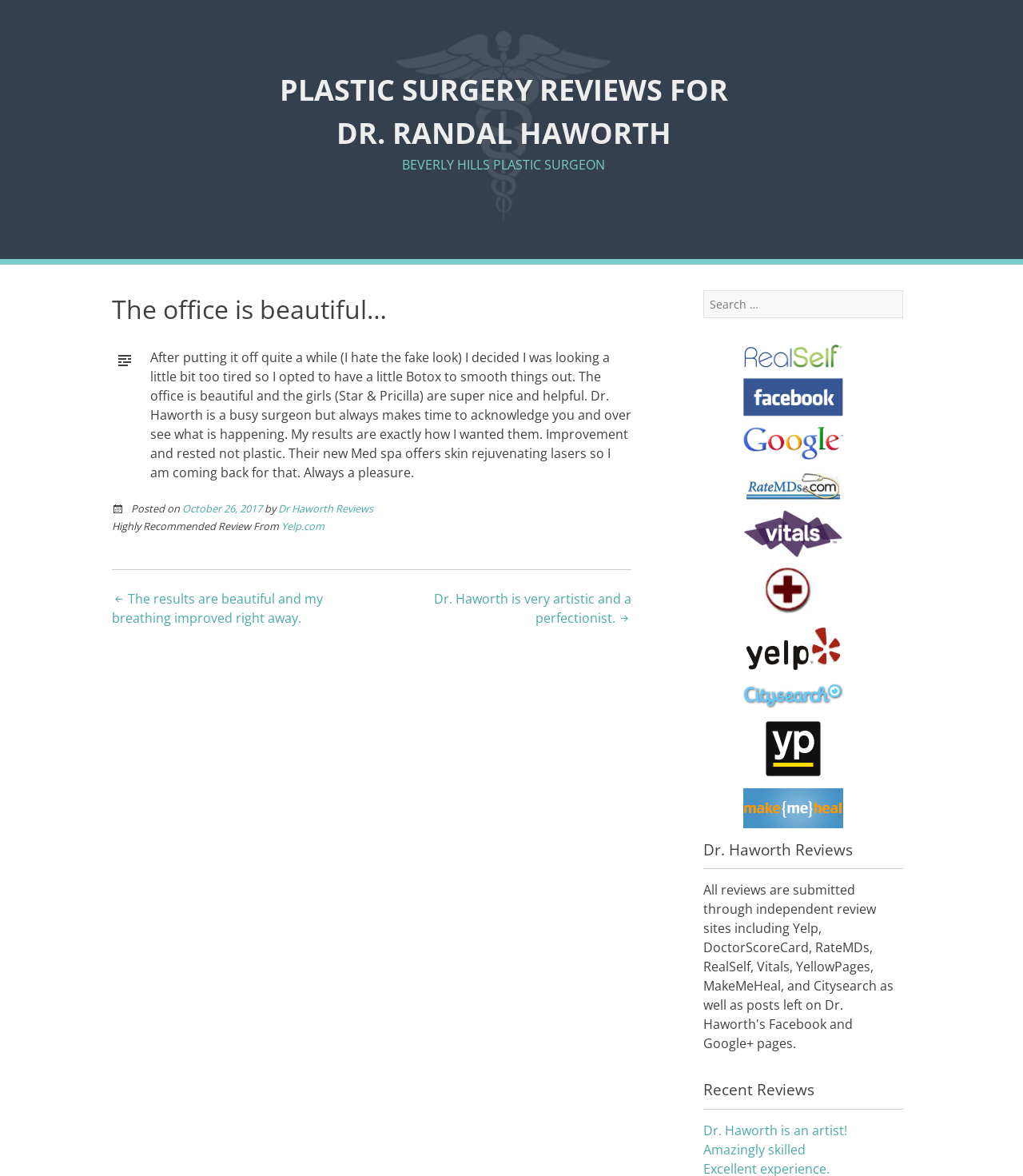Find the coordinates for the bounding box of the element with this description: "Dr Haworth Reviews".

[0.272, 0.426, 0.365, 0.438]